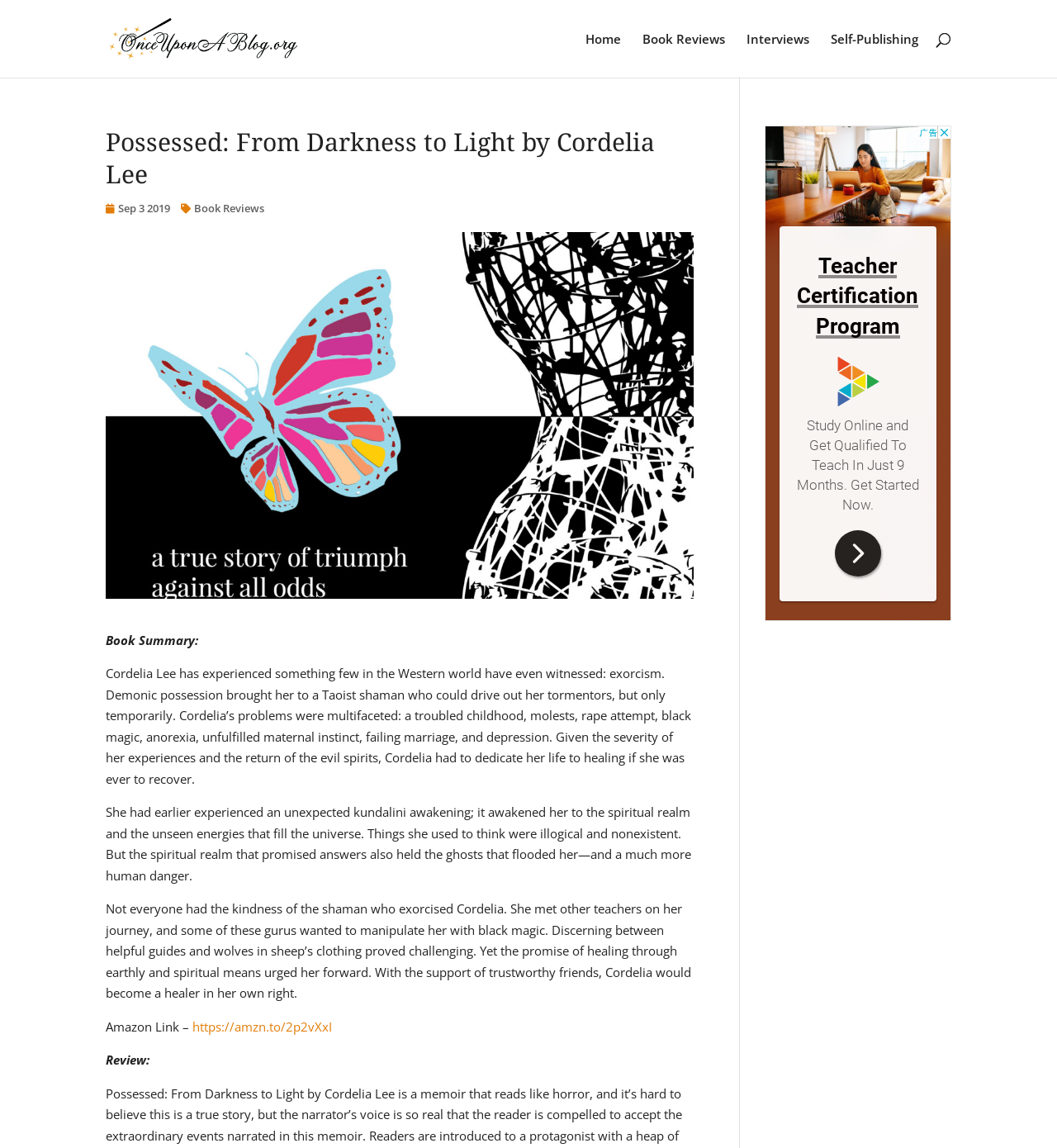Refer to the image and provide an in-depth answer to the question:
Is the book available on Amazon?

The book is available on Amazon as indicated by the 'Amazon Link' and the URL 'https://amzn.to/2p2vXxI' provided at the bottom of the webpage.